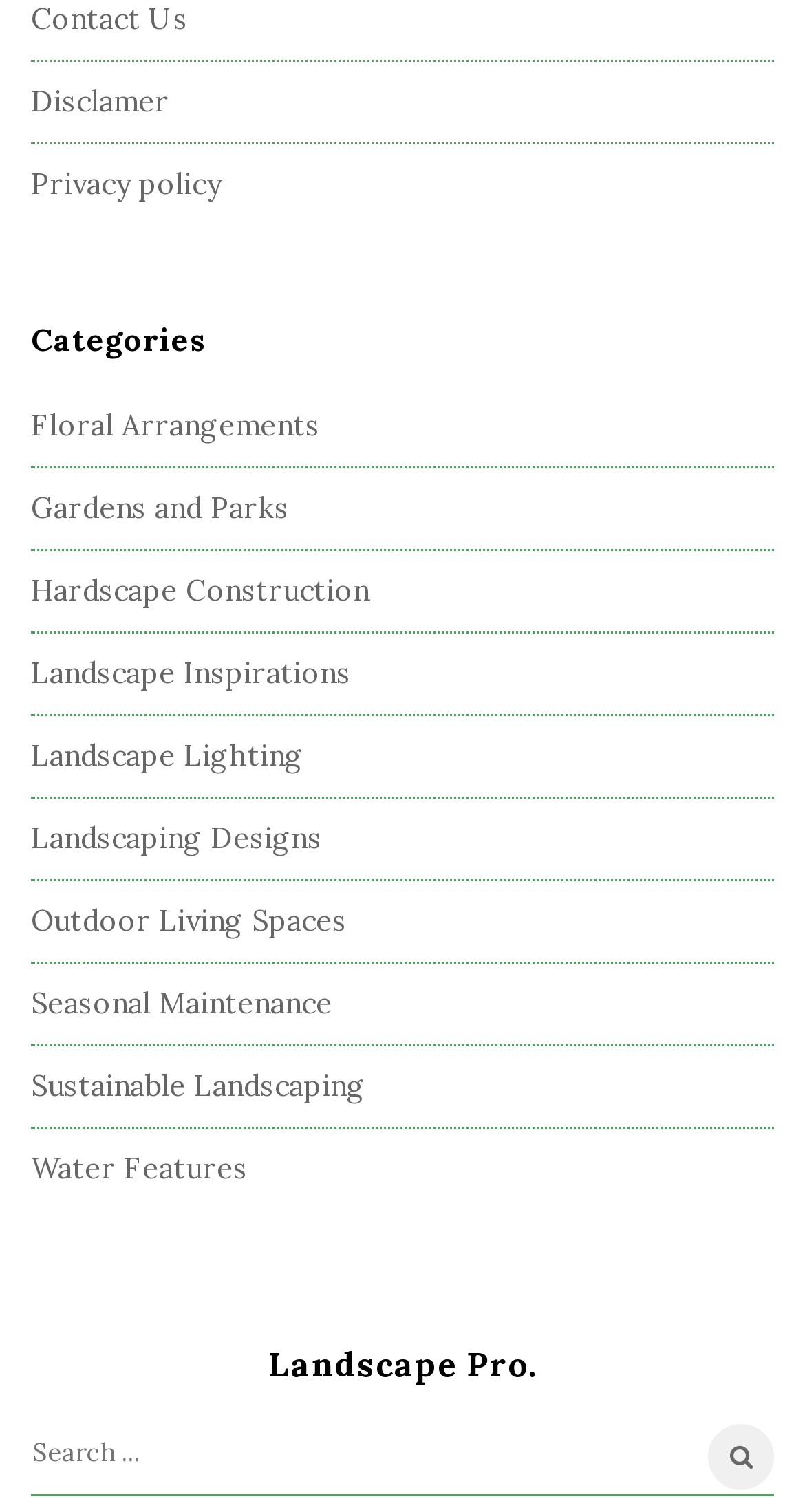Look at the image and give a detailed response to the following question: How many categories are listed?

I counted the number of links under the 'Categories' heading, which are 'Floral Arrangements', 'Gardens and Parks', 'Hardscape Construction', 'Landscape Inspirations', 'Landscape Lighting', 'Landscaping Designs', 'Outdoor Living Spaces', 'Seasonal Maintenance', 'Sustainable Landscaping', and 'Water Features'. There are 11 links in total.